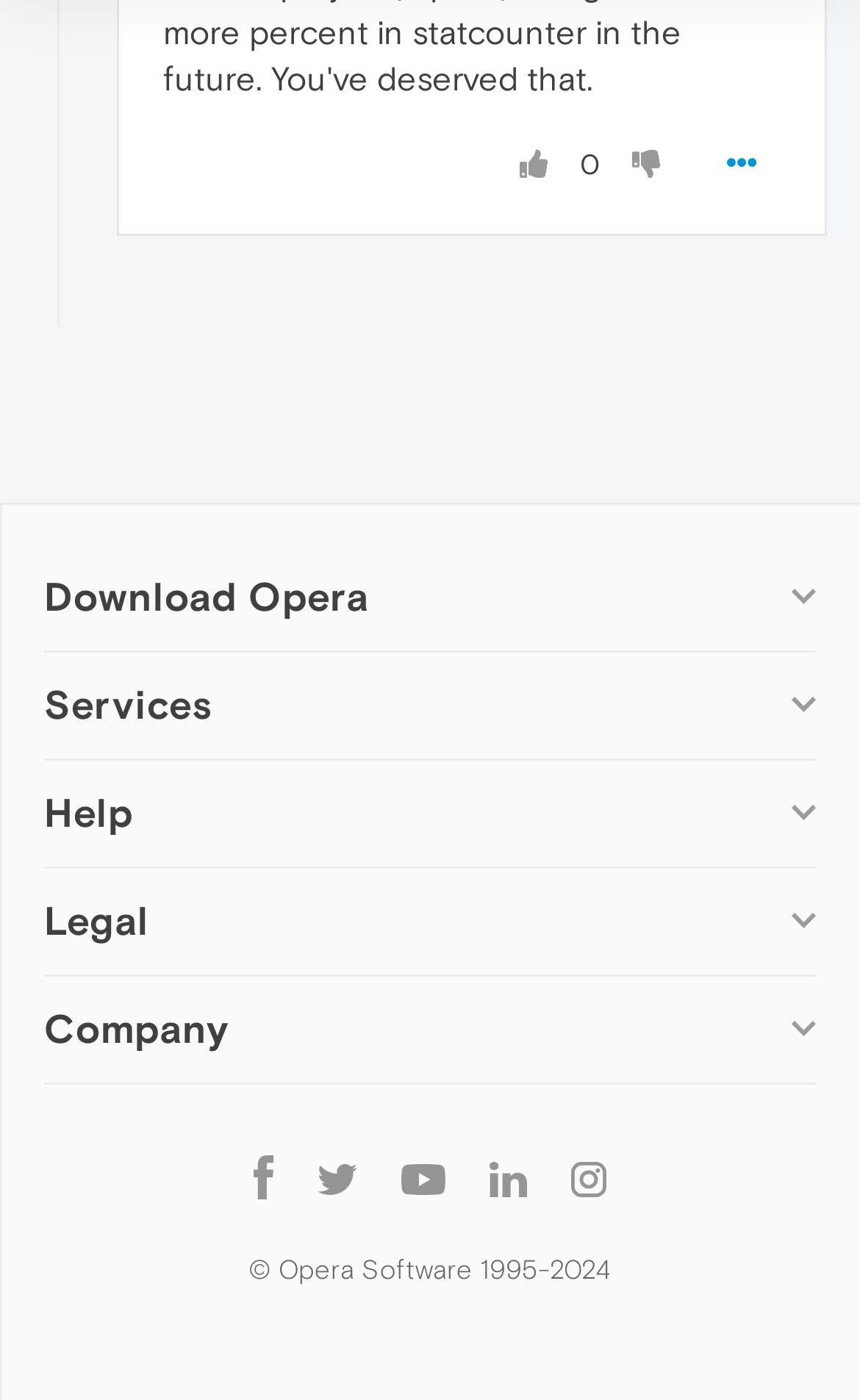What is the last section on the webpage?
Provide a detailed and extensive answer to the question.

The last section on the webpage is 'Follow Opera' which contains links to Opera's social media profiles on Facebook, Twitter, YouTube, LinkedIn, and Instagram.